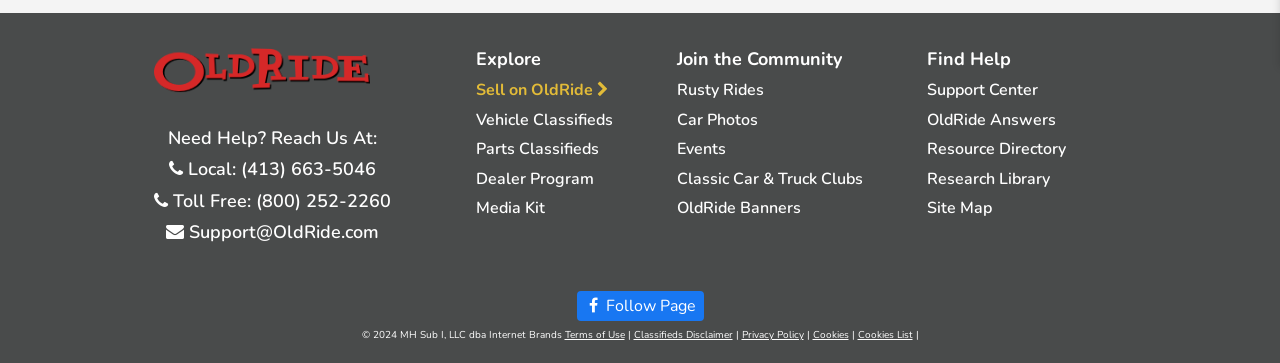What is the 'Rusty Rides' link for?
Examine the image and give a concise answer in one word or a short phrase.

To access Rusty Rides content